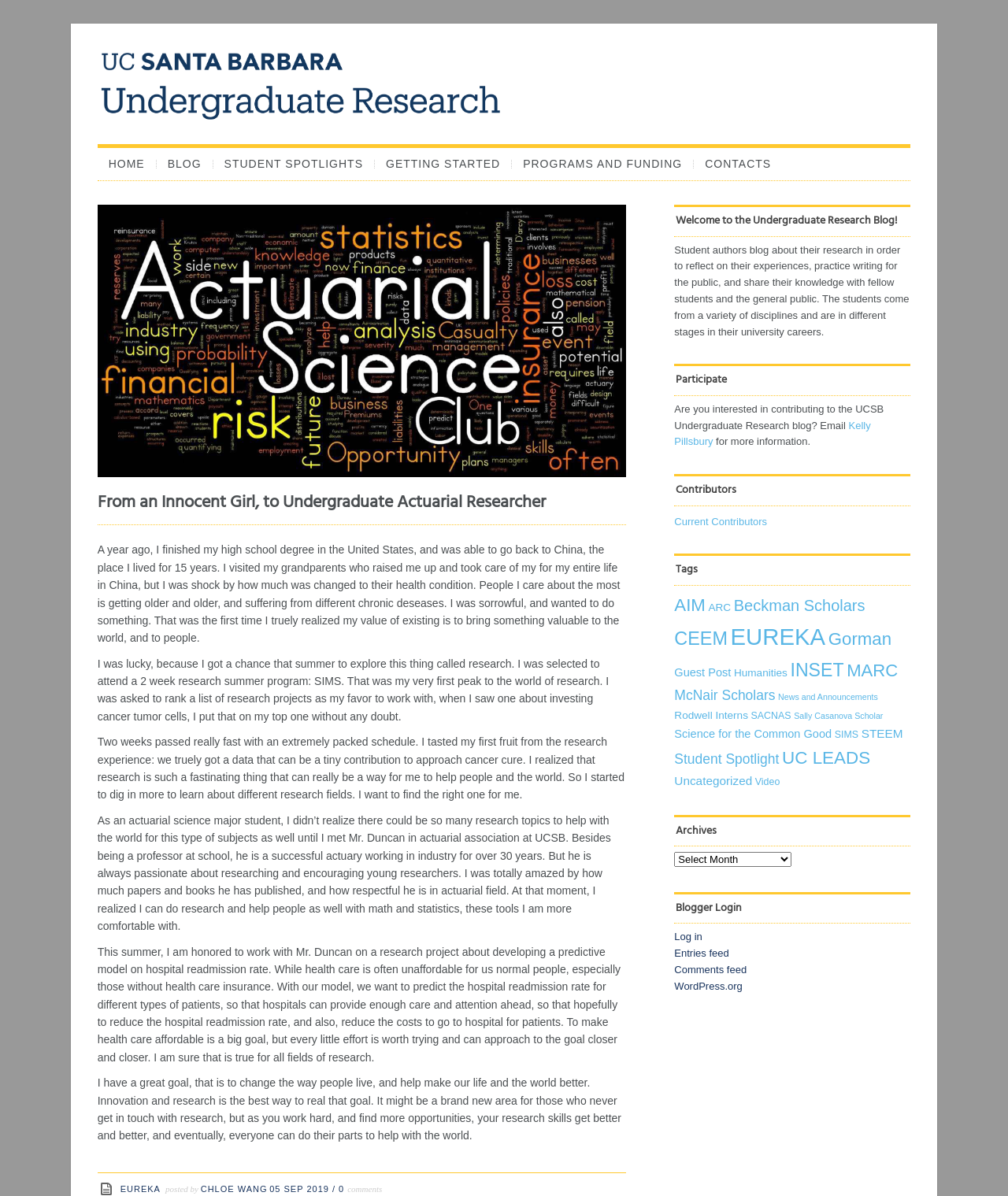Using the webpage screenshot, find the UI element described by Student Spotlight. Provide the bounding box coordinates in the format (top-left x, top-left y, bottom-right x, bottom-right y), ensuring all values are floating point numbers between 0 and 1.

[0.669, 0.628, 0.773, 0.641]